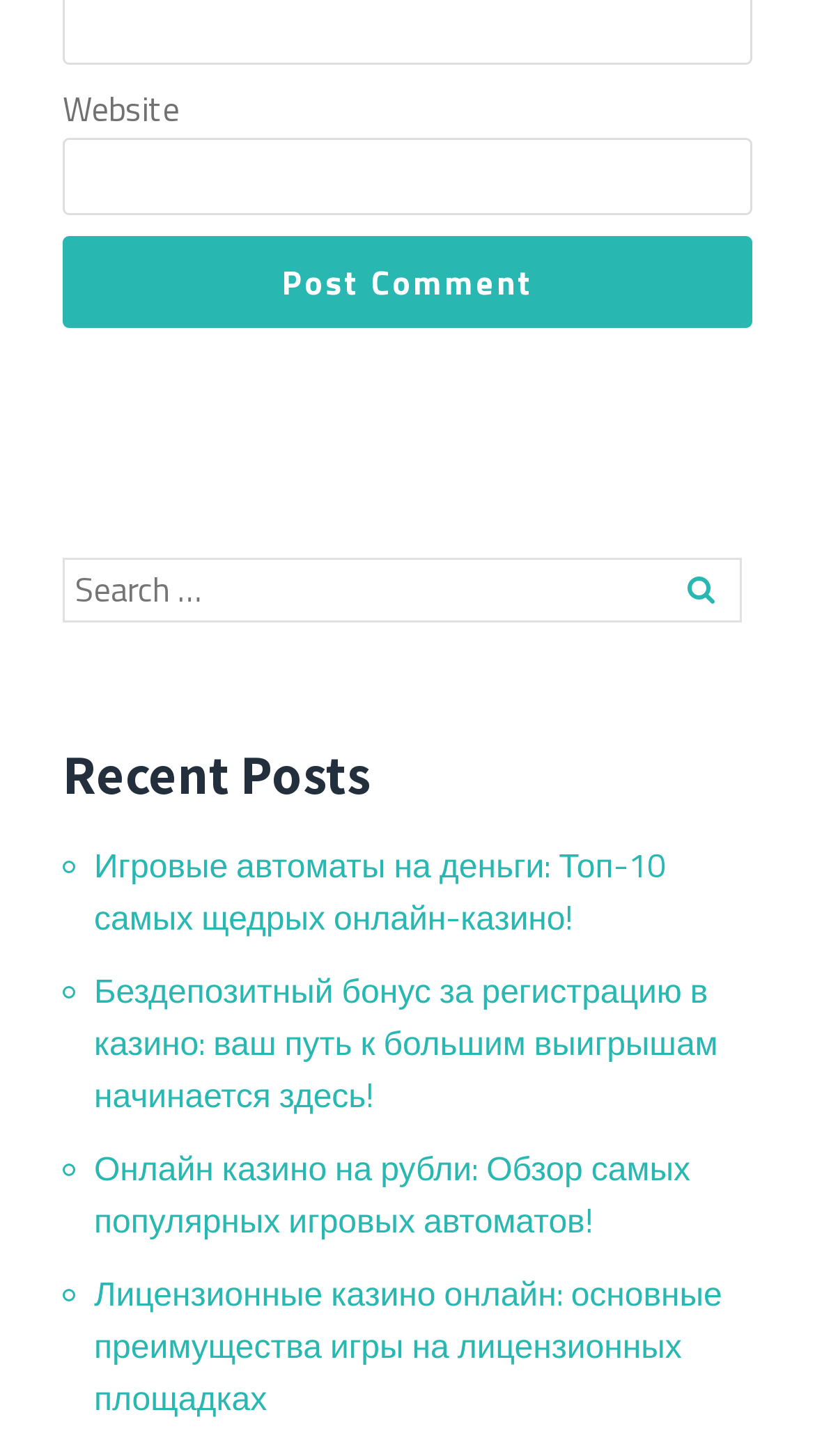Please identify the bounding box coordinates of the clickable area that will fulfill the following instruction: "Visit the recent post about игровые автоматы на деньги". The coordinates should be in the format of four float numbers between 0 and 1, i.e., [left, top, right, bottom].

[0.115, 0.577, 0.817, 0.647]